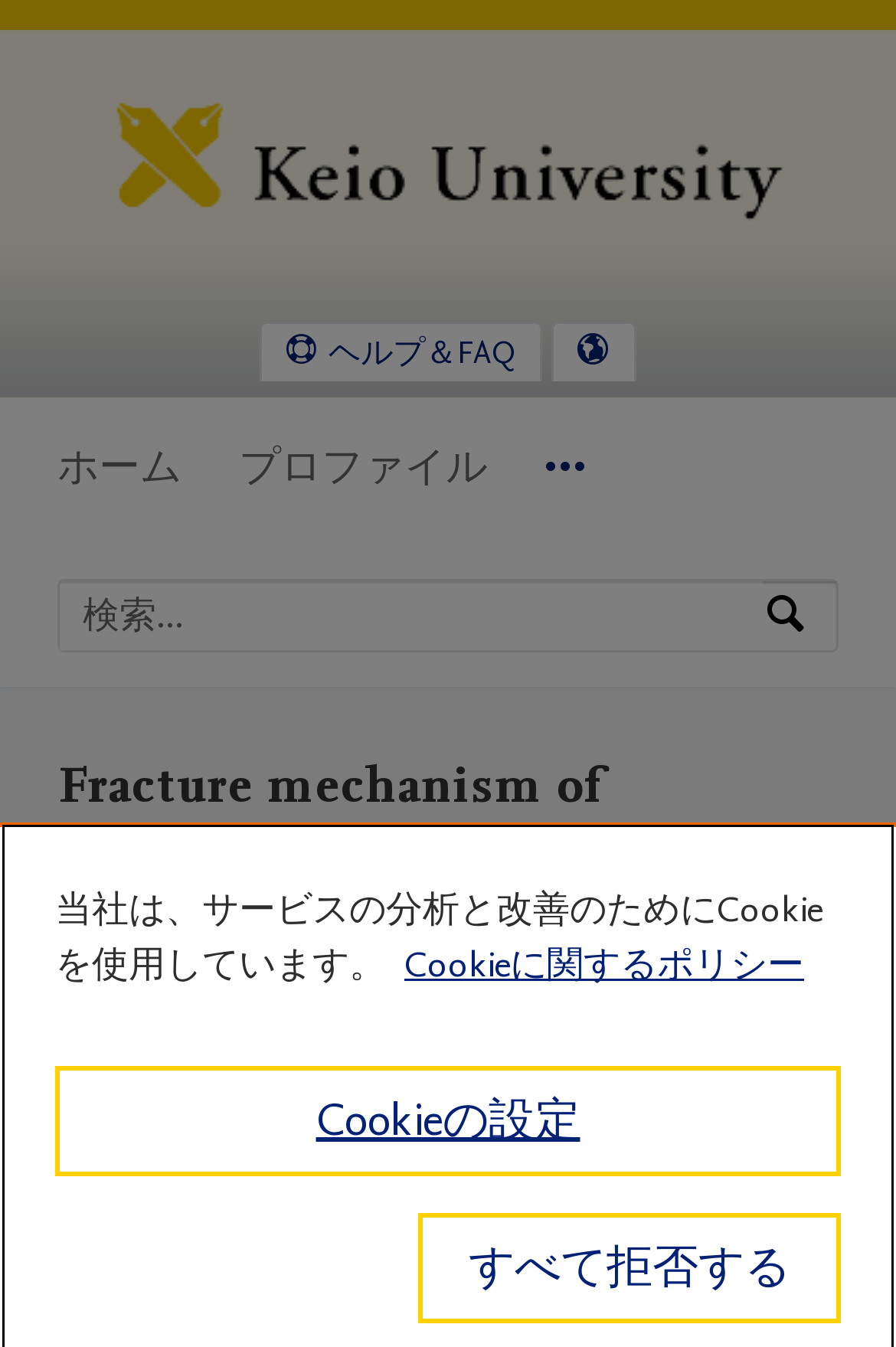Identify the bounding box coordinates of the clickable region necessary to fulfill the following instruction: "Go to Keio University homepage". The bounding box coordinates should be four float numbers between 0 and 1, i.e., [left, top, right, bottom].

[0.127, 0.165, 0.873, 0.203]